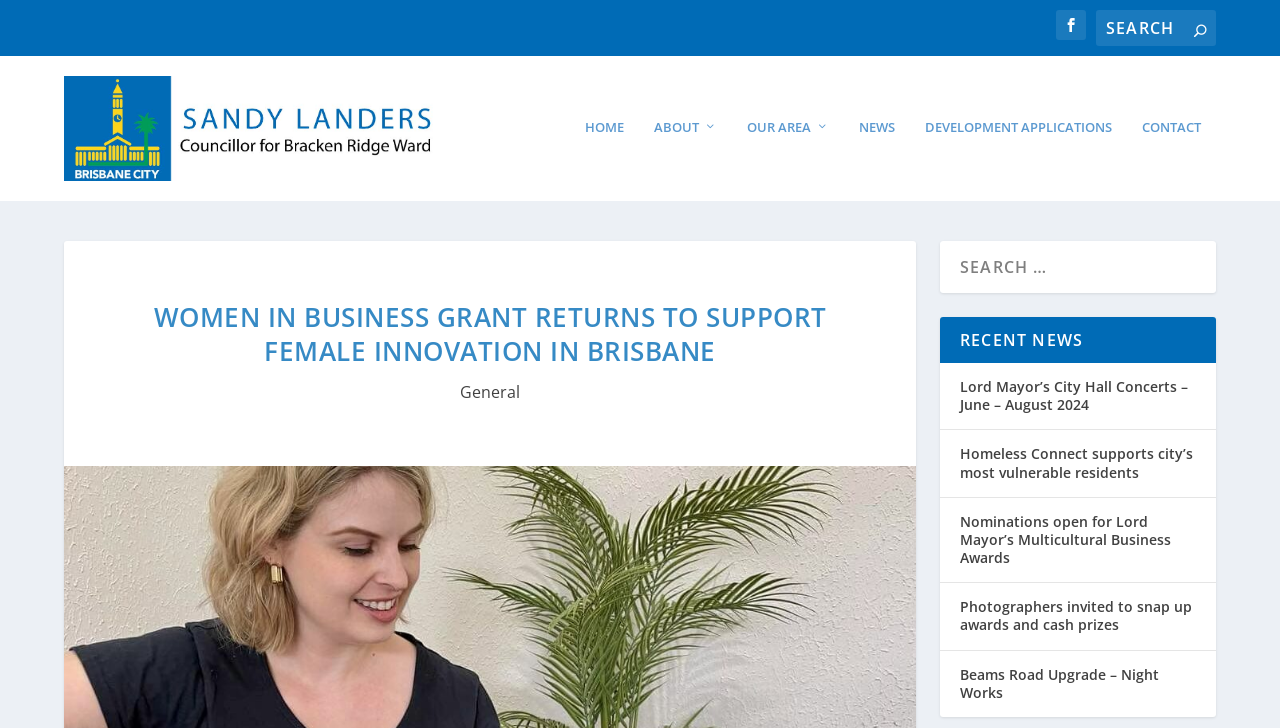What is the text on the top-left corner of the webpage?
Please look at the screenshot and answer in one word or a short phrase.

Councillor Sandy Landers